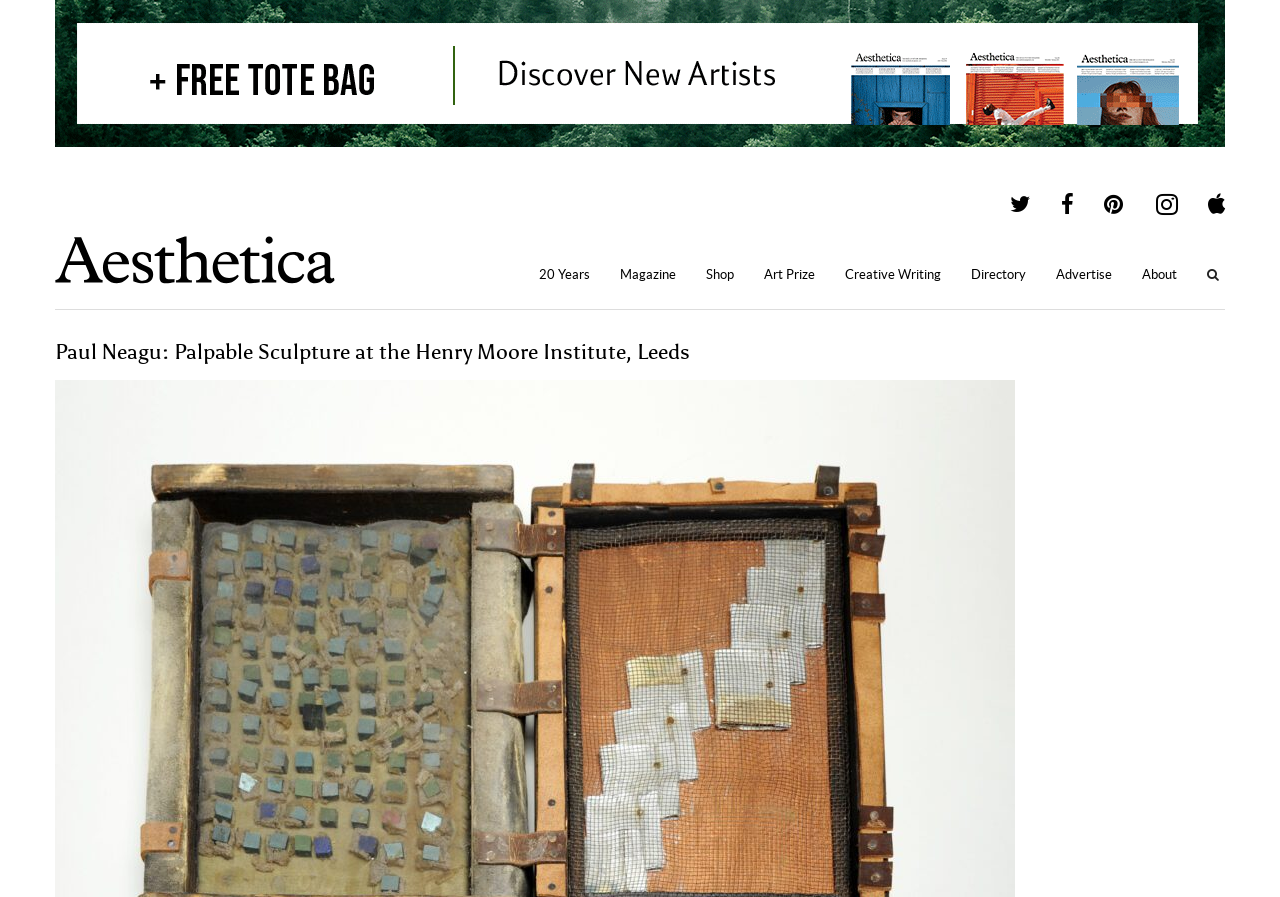Determine the bounding box coordinates for the area that needs to be clicked to fulfill this task: "click the Aesthetica link". The coordinates must be given as four float numbers between 0 and 1, i.e., [left, top, right, bottom].

[0.043, 0.263, 0.262, 0.317]